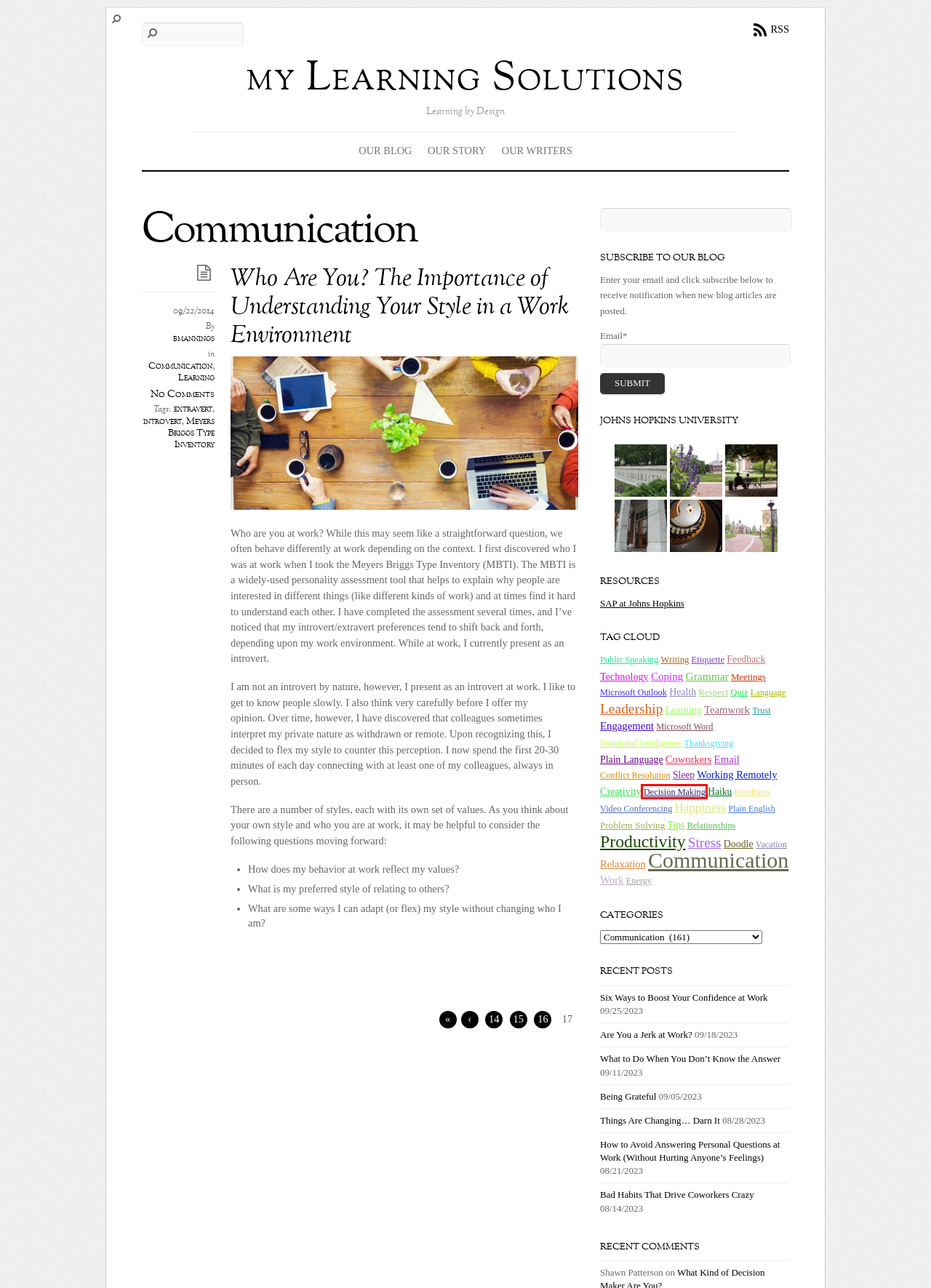You are provided a screenshot of a webpage featuring a red bounding box around a UI element. Choose the webpage description that most accurately represents the new webpage after clicking the element within the red bounding box. Here are the candidates:
A. learning Archives - my Learning Solutions
B. Thanksgiving Archives - my Learning Solutions
C. creativity Archives - my Learning Solutions
D. emotional intelligence Archives - my Learning Solutions
E. haiku Archives - my Learning Solutions
F. Things Are Changing… Darn It - my Learning Solutions
G. writing Archives - my Learning Solutions
H. decision making Archives - my Learning Solutions

H